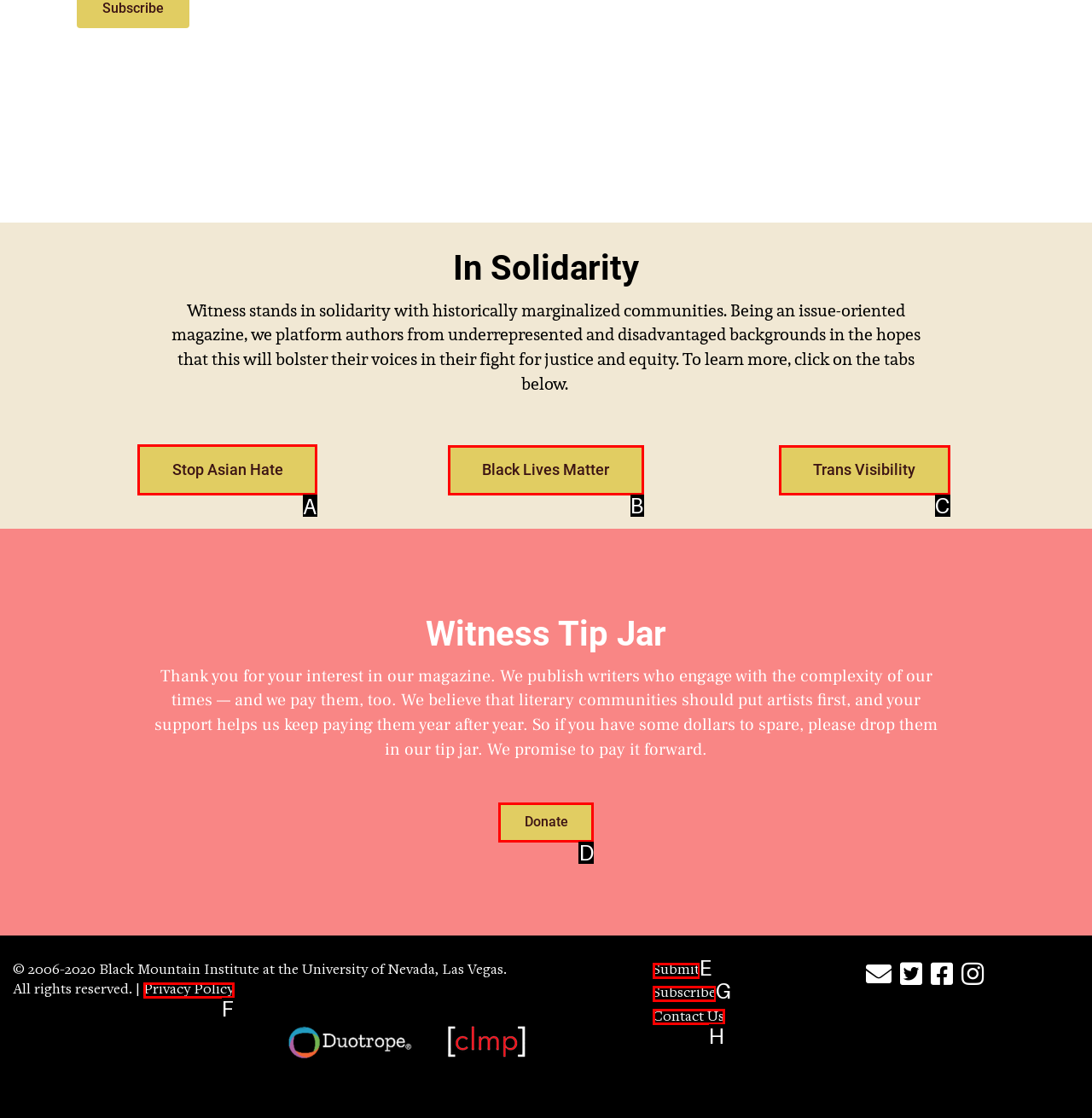Choose the HTML element that should be clicked to accomplish the task: Click on Stop Asian Hate. Answer with the letter of the chosen option.

A